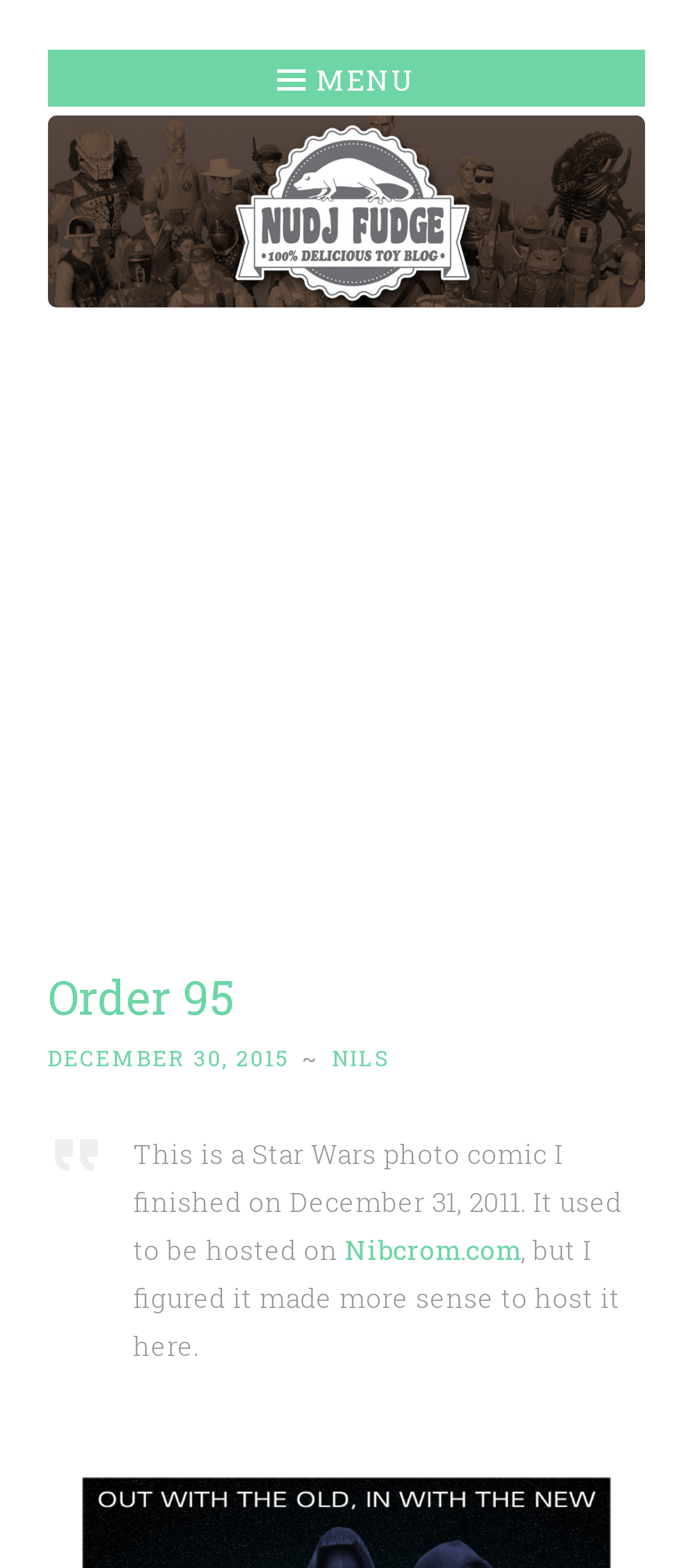Who is the author of the blog post?
Use the image to give a comprehensive and detailed response to the question.

I found the author's name by examining the link element with the text 'NILS' which is a sibling of the time element with the date 'DECEMBER 30, 2015'.